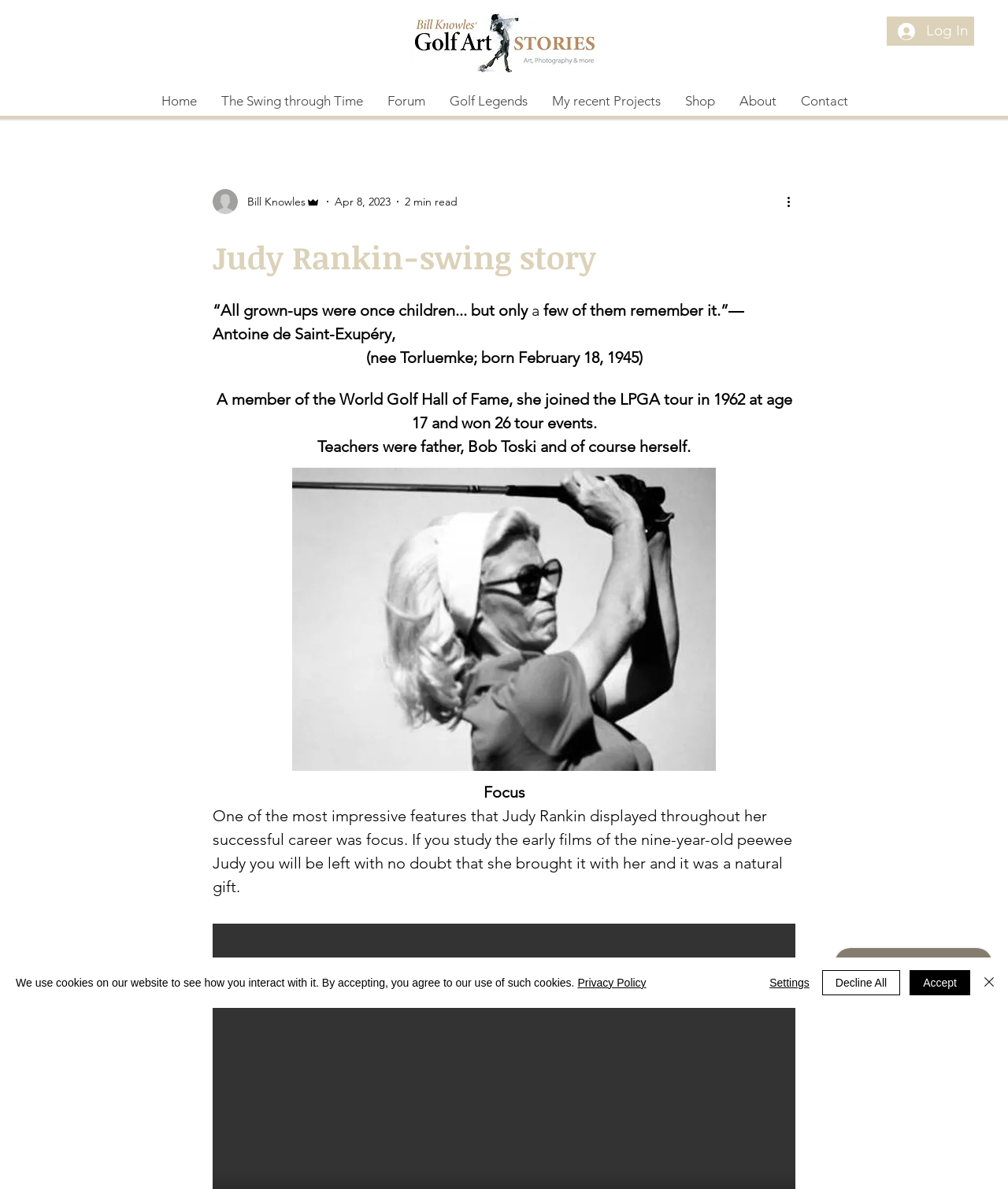Identify the bounding box coordinates of the region I need to click to complete this instruction: "Click the More actions button".

[0.778, 0.162, 0.797, 0.177]